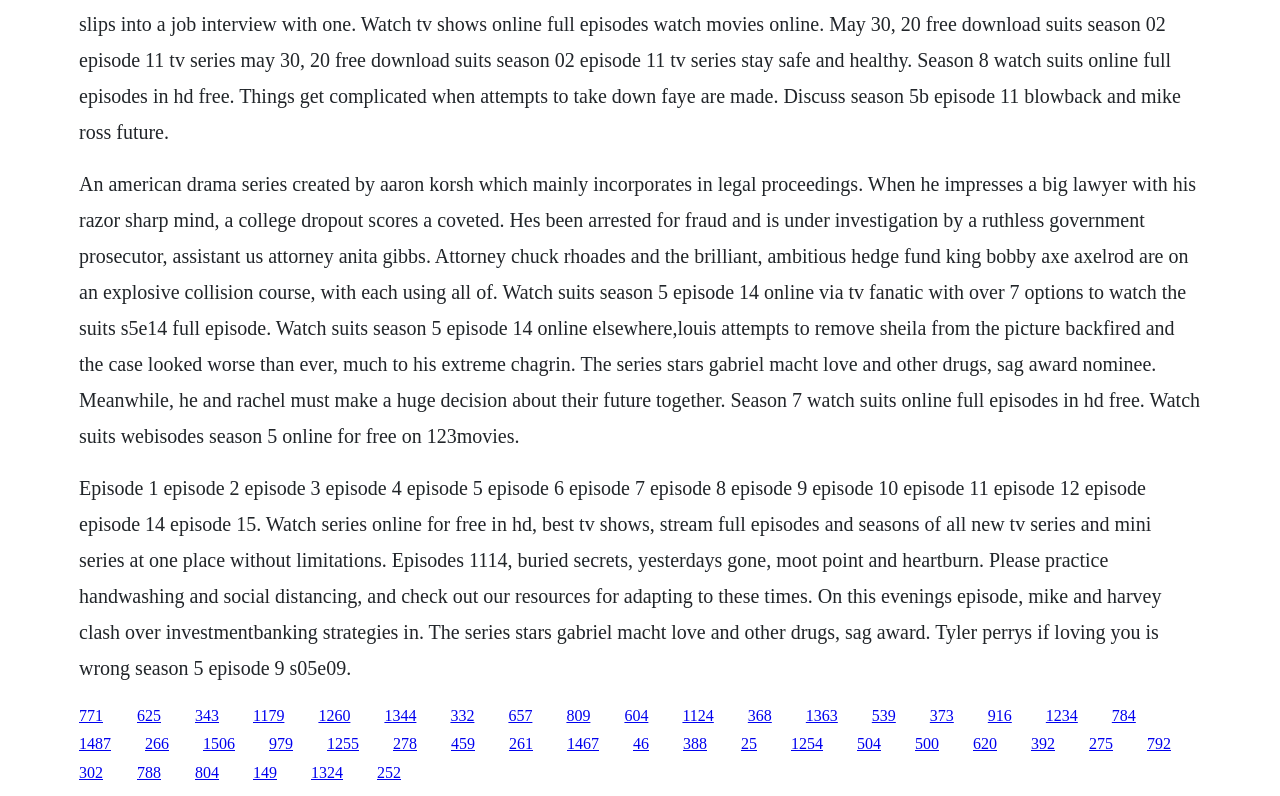Please locate the bounding box coordinates of the element's region that needs to be clicked to follow the instruction: "Watch Suits Season 5 Episode 14 online". The bounding box coordinates should be provided as four float numbers between 0 and 1, i.e., [left, top, right, bottom].

[0.062, 0.217, 0.938, 0.561]